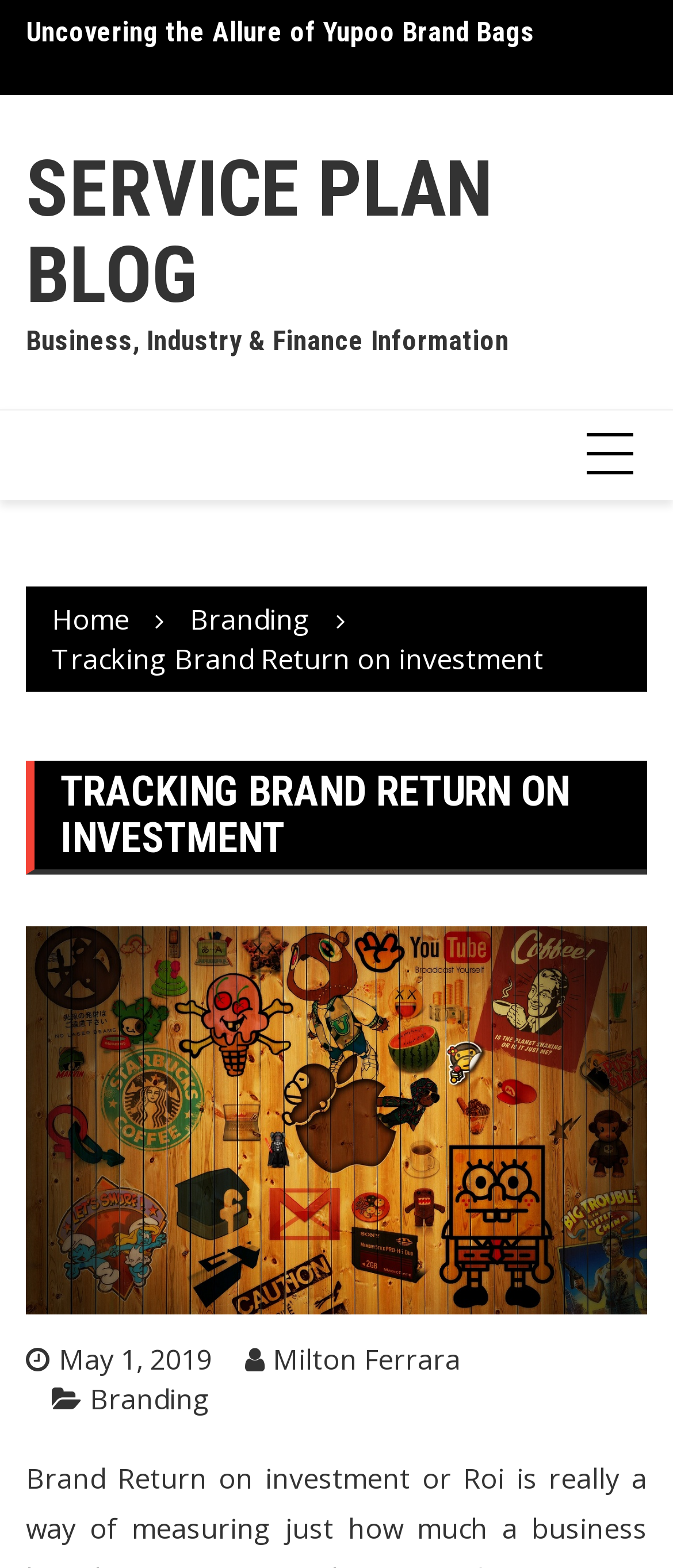Predict the bounding box coordinates for the UI element described as: "Service Plan Blog". The coordinates should be four float numbers between 0 and 1, presented as [left, top, right, bottom].

[0.038, 0.092, 0.733, 0.204]